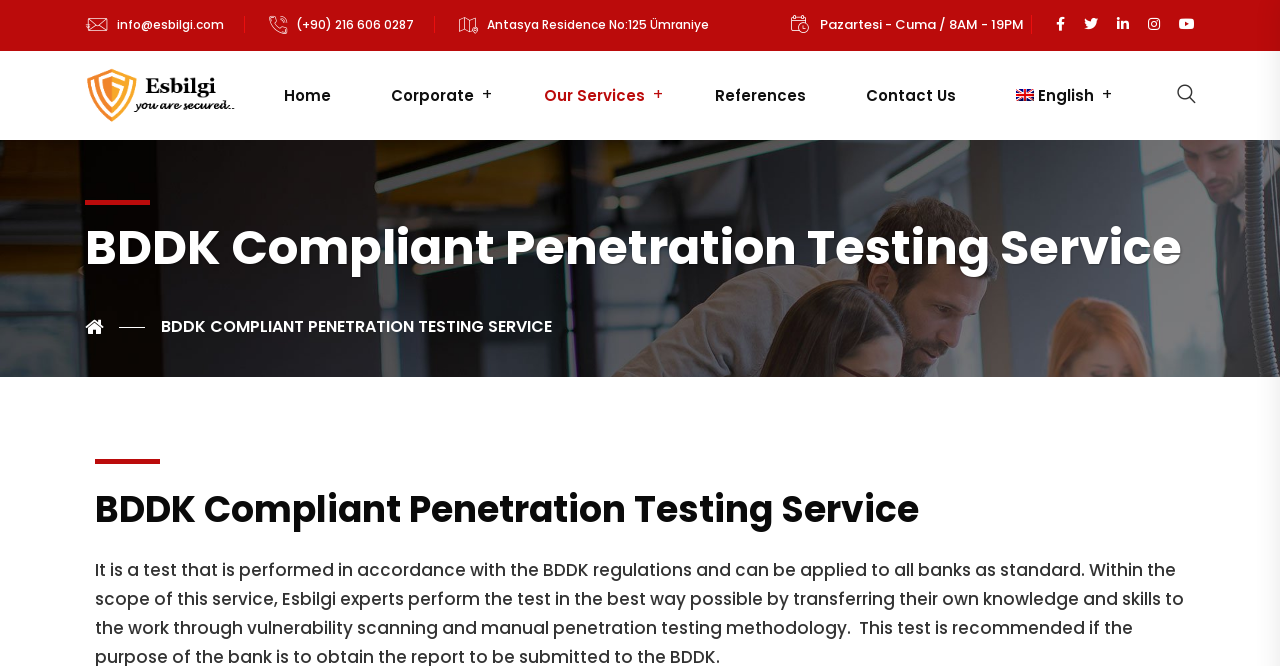Given the content of the image, can you provide a detailed answer to the question?
How many social media links are there?

There are five social media links at the top of the webpage, represented by icons. They are not labeled, but they are likely links to the company's social media profiles.